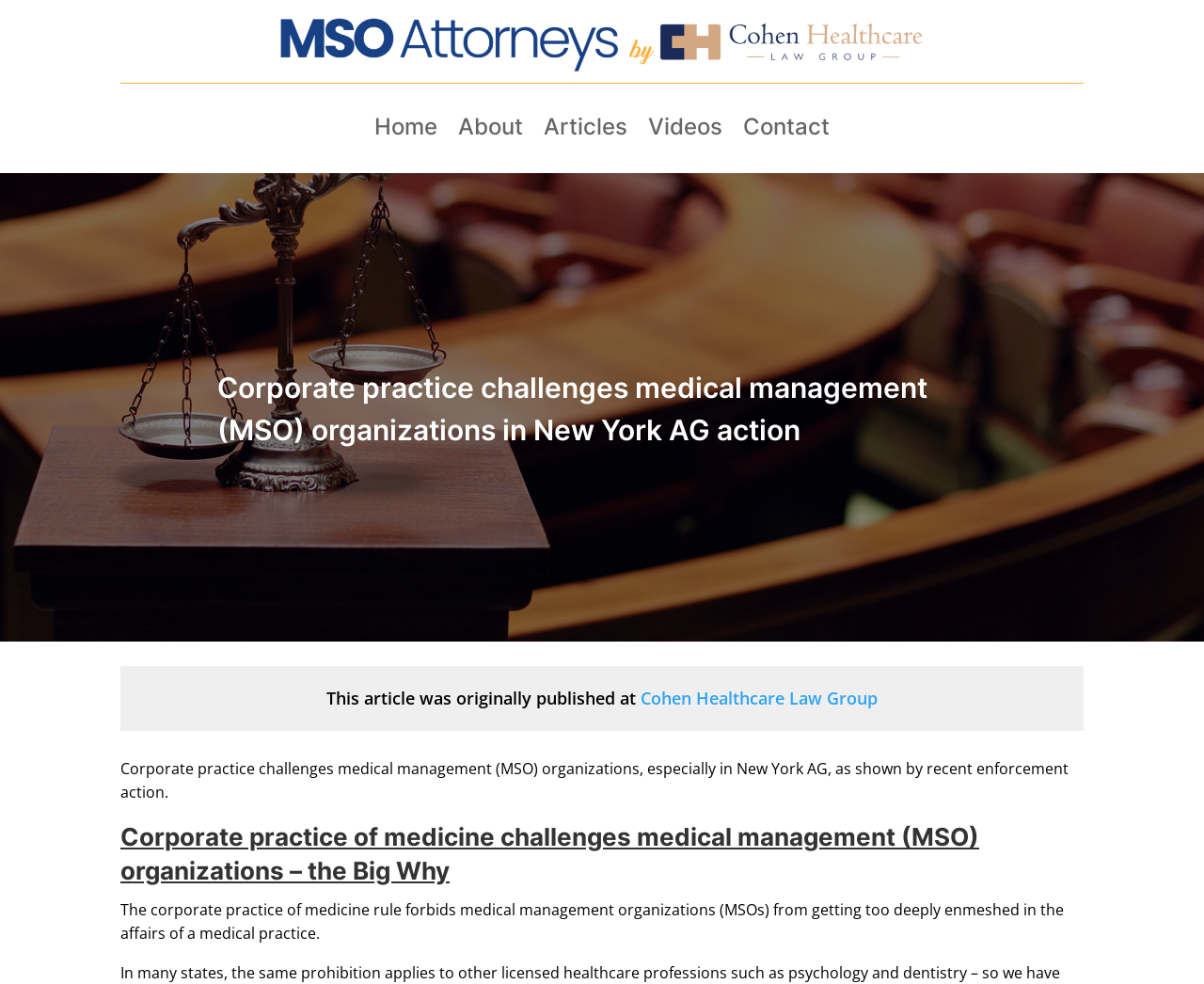Give a one-word or phrase response to the following question: What is the corporate practice of medicine rule about?

Forbids MSOs from getting too deeply enmeshed in medical practice affairs